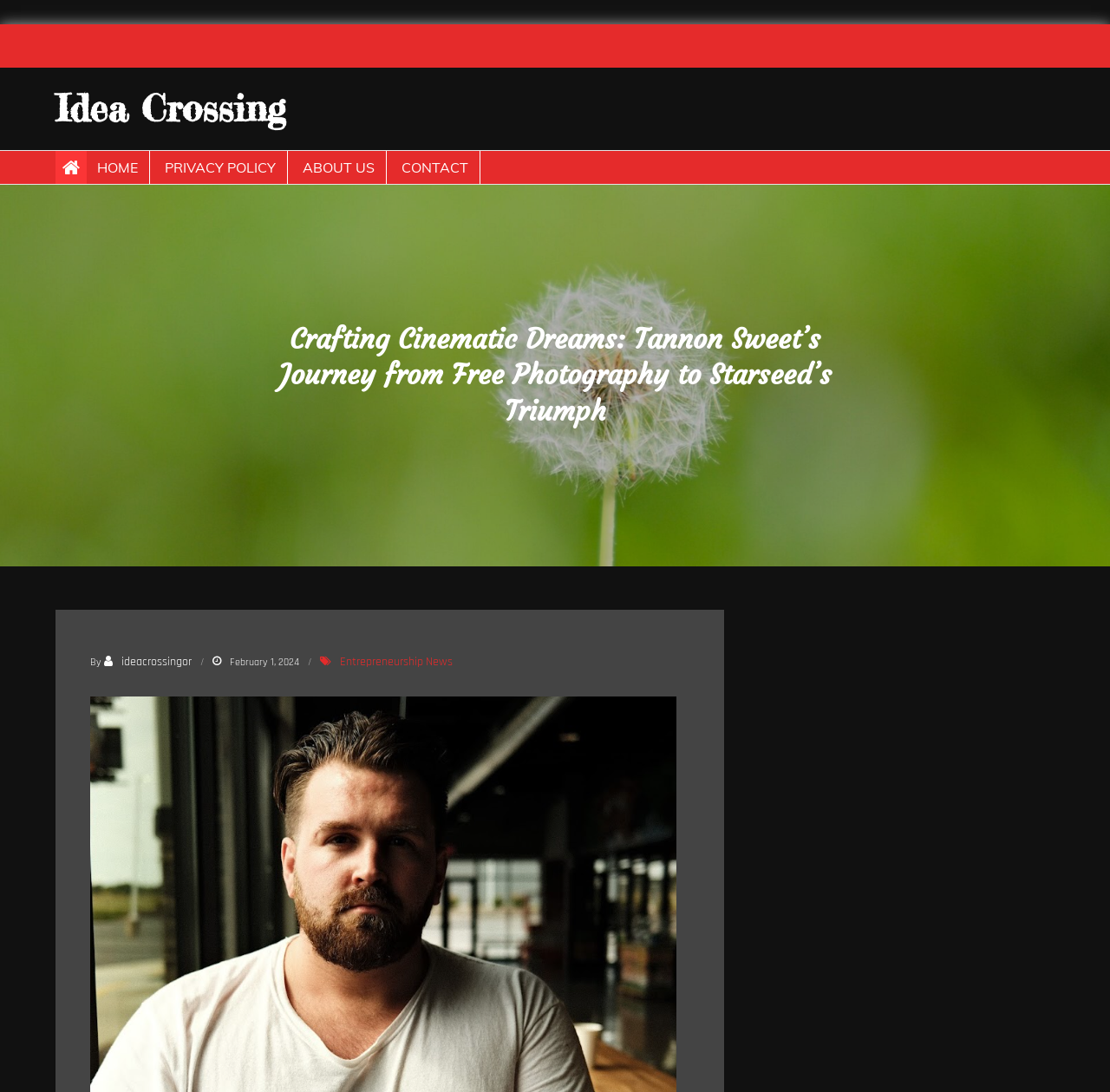Please locate the bounding box coordinates of the element's region that needs to be clicked to follow the instruction: "View the PRIVACY POLICY". The bounding box coordinates should be provided as four float numbers between 0 and 1, i.e., [left, top, right, bottom].

[0.138, 0.138, 0.259, 0.168]